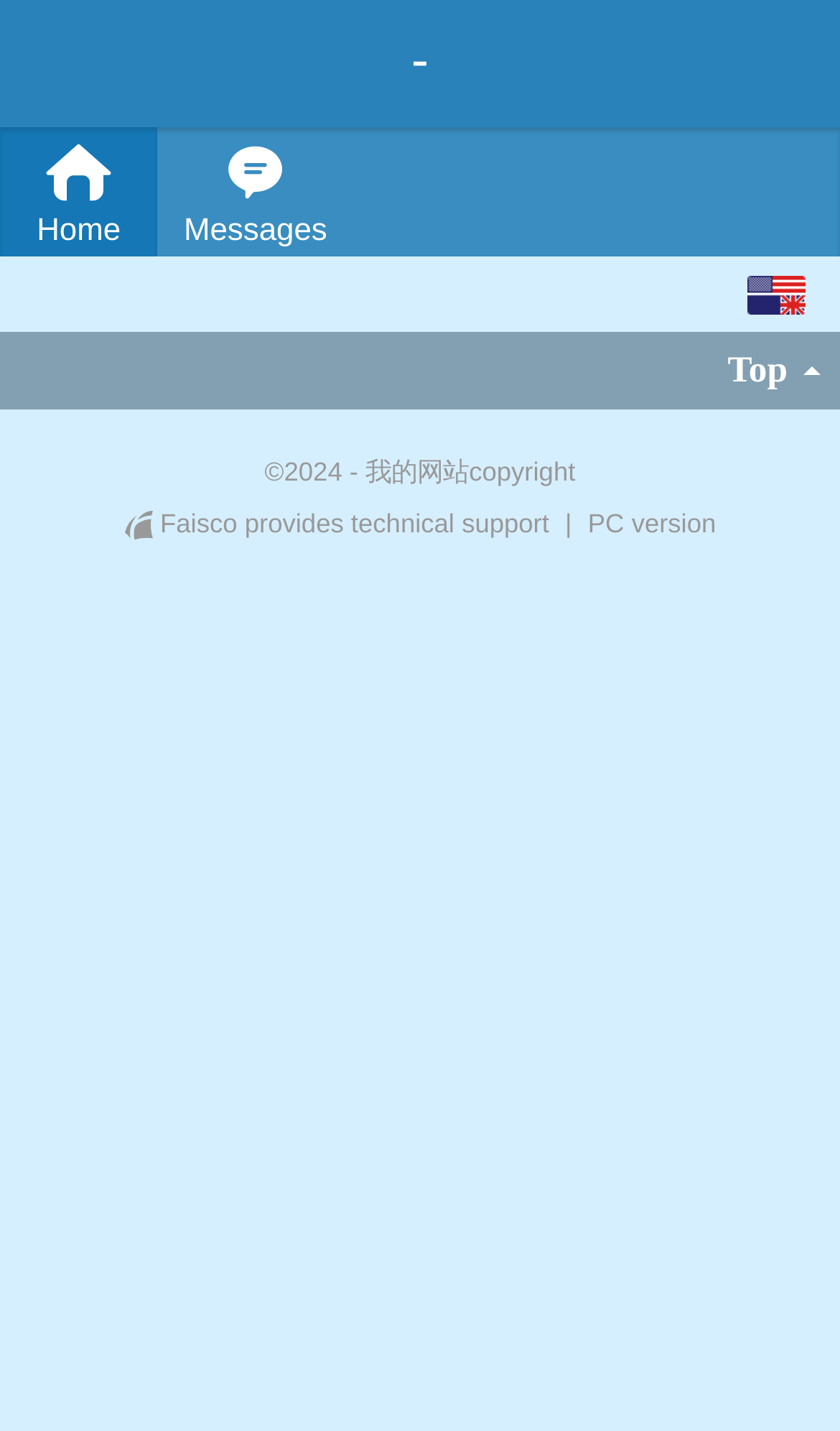Analyze the image and provide a detailed answer to the question: What is the purpose of the link 'Faisco provides technical support'?

The link 'Faisco provides technical support' is located at the bottom of the webpage, and it is accompanied by an image, which suggests that Faisco provides technical support for the website.